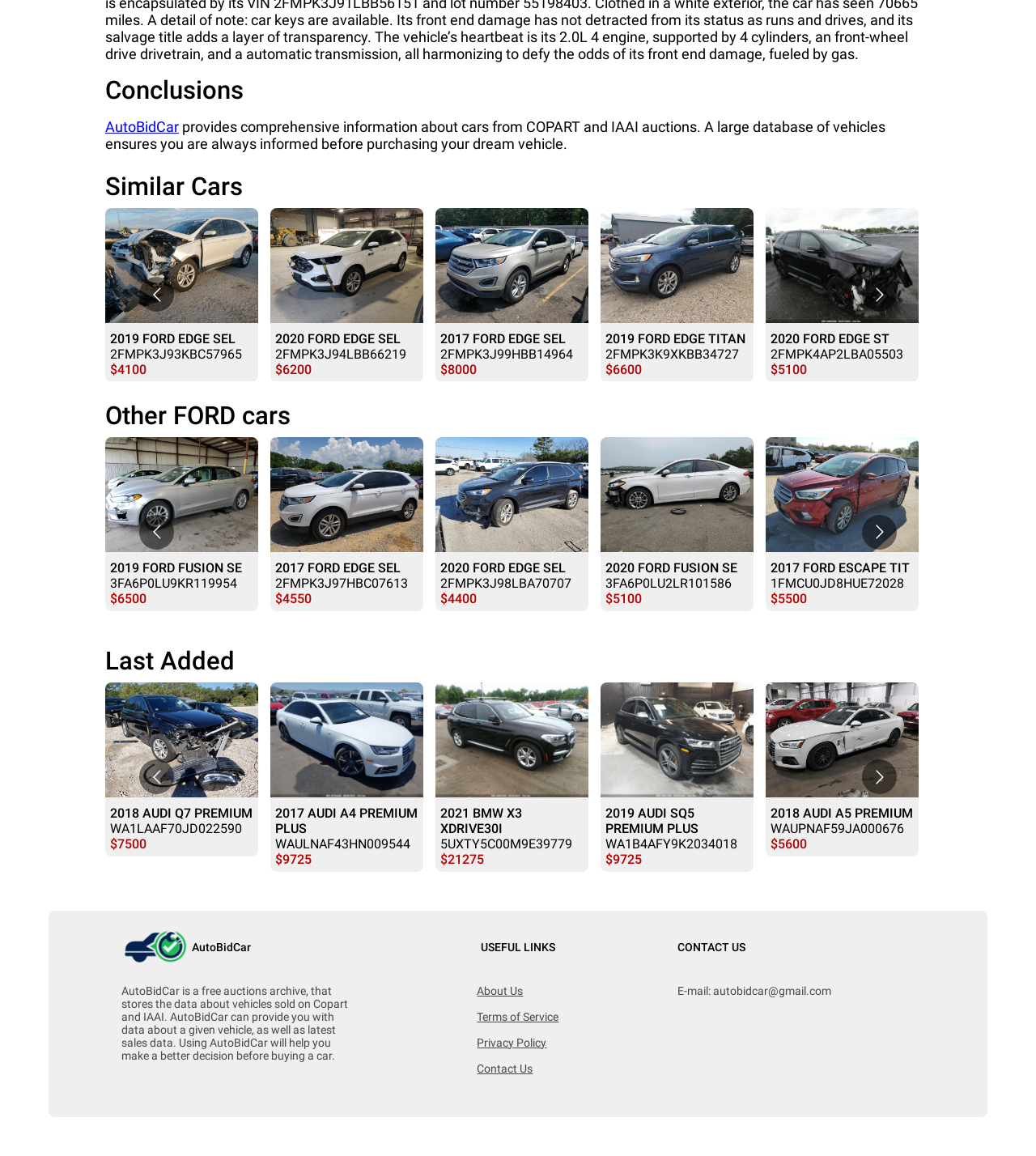Please find the bounding box coordinates of the element's region to be clicked to carry out this instruction: "Contact AutoBidCar via email".

[0.686, 0.851, 0.802, 0.862]